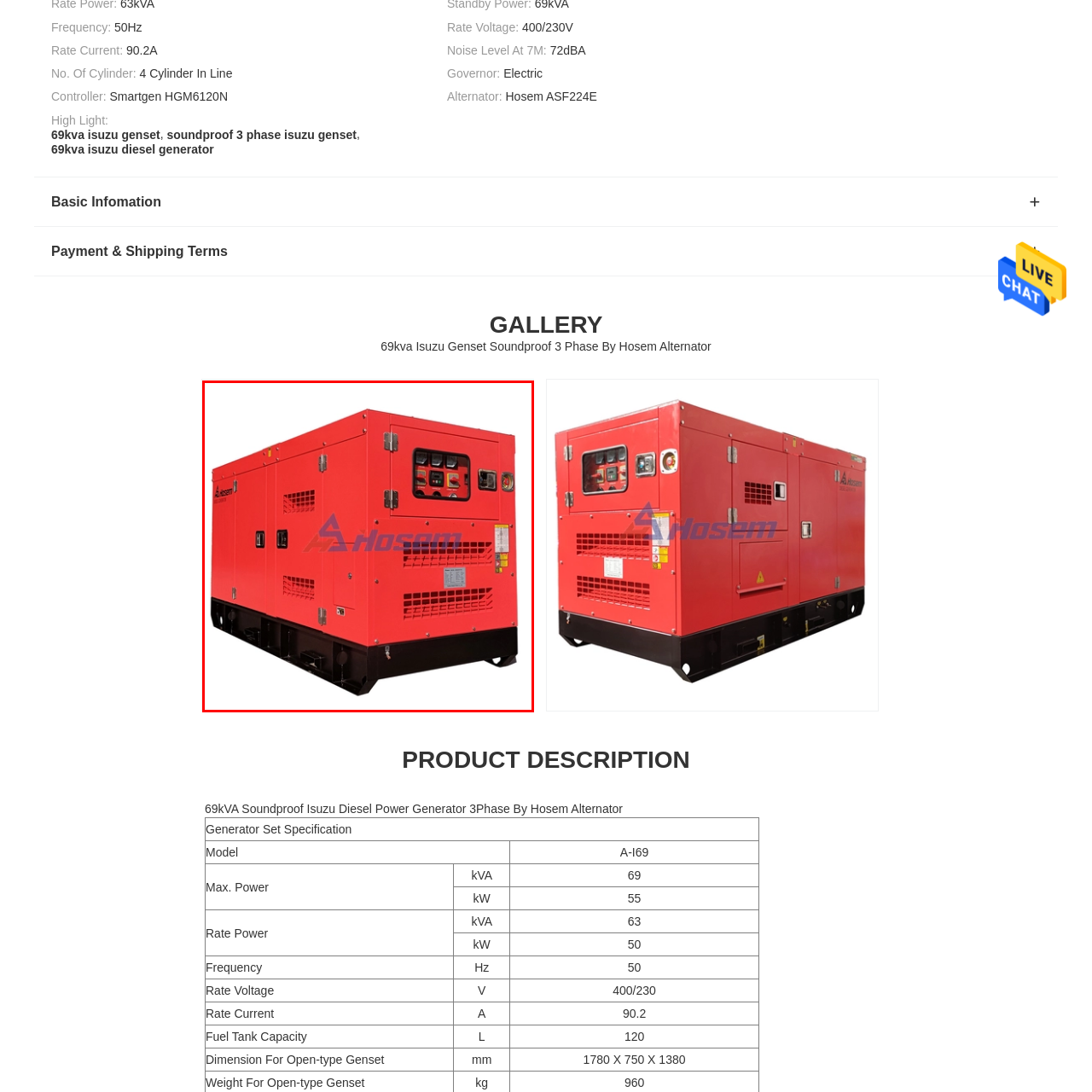What is the purpose of the vent slats on the generator?
Review the image highlighted by the red bounding box and respond with a brief answer in one word or phrase.

optimal airflow